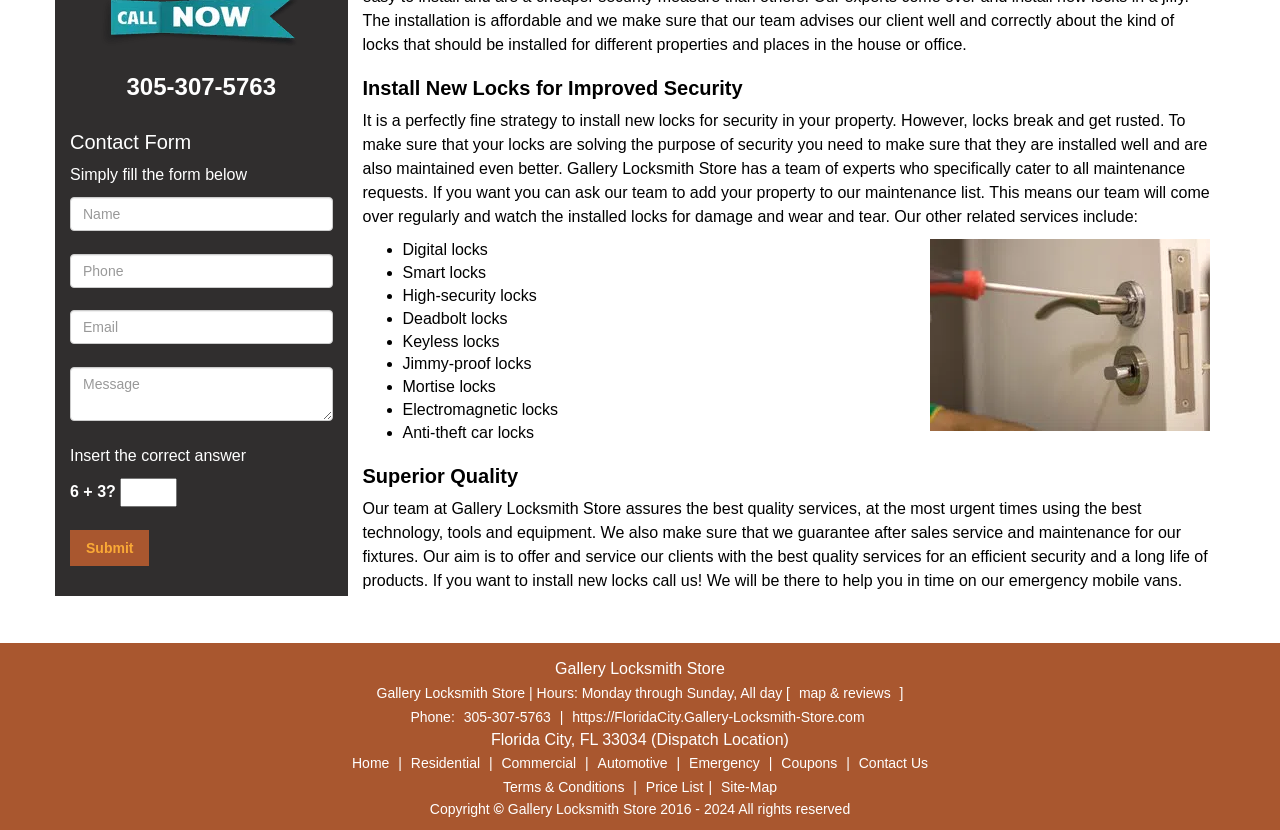Provide the bounding box coordinates for the UI element described in this sentence: "-> zurück zur Unternehmensberatungs-Seite". The coordinates should be four float values between 0 and 1, i.e., [left, top, right, bottom].

None